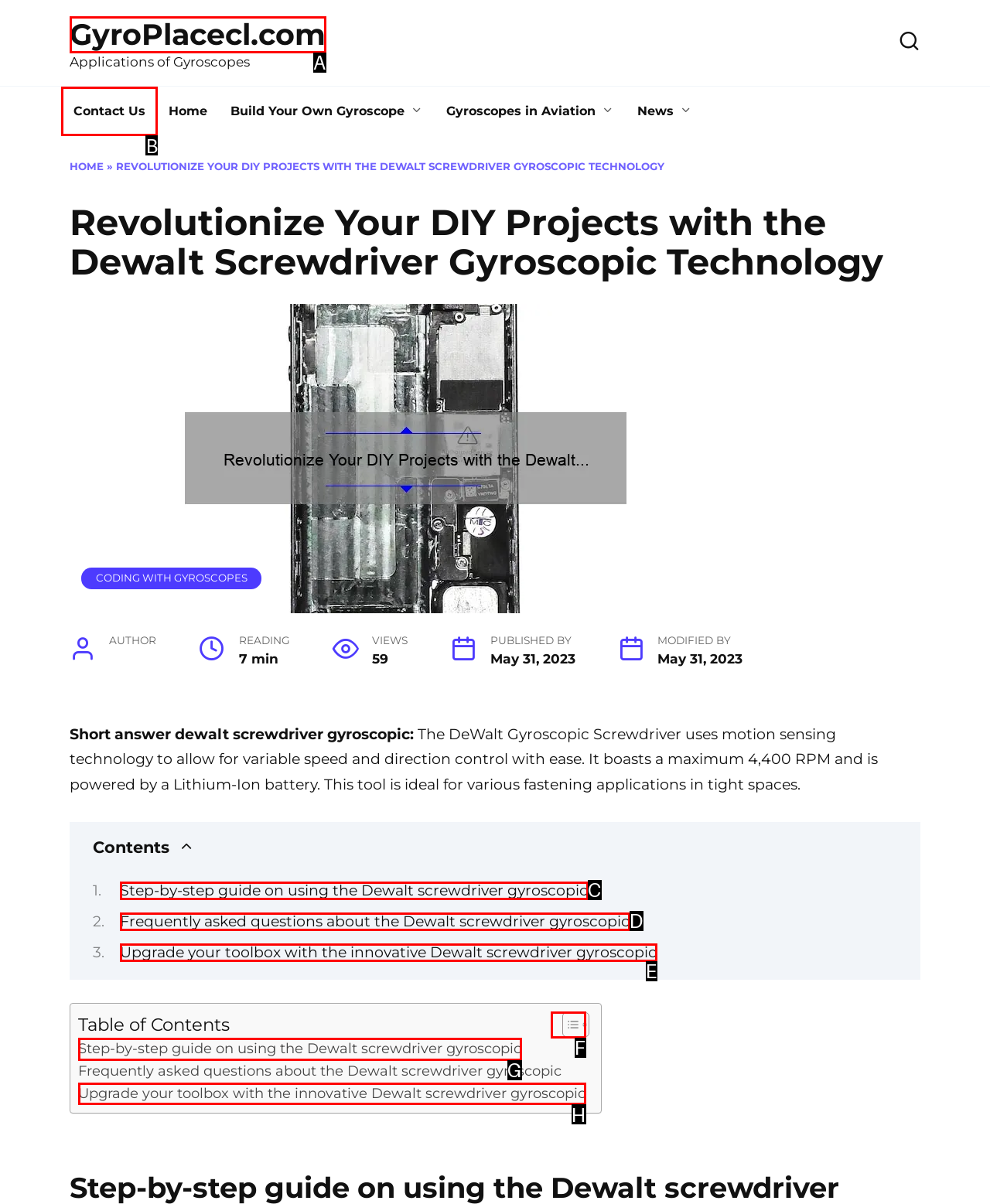Choose the letter of the element that should be clicked to complete the task: Click on the 'Contact Us' link
Answer with the letter from the possible choices.

B